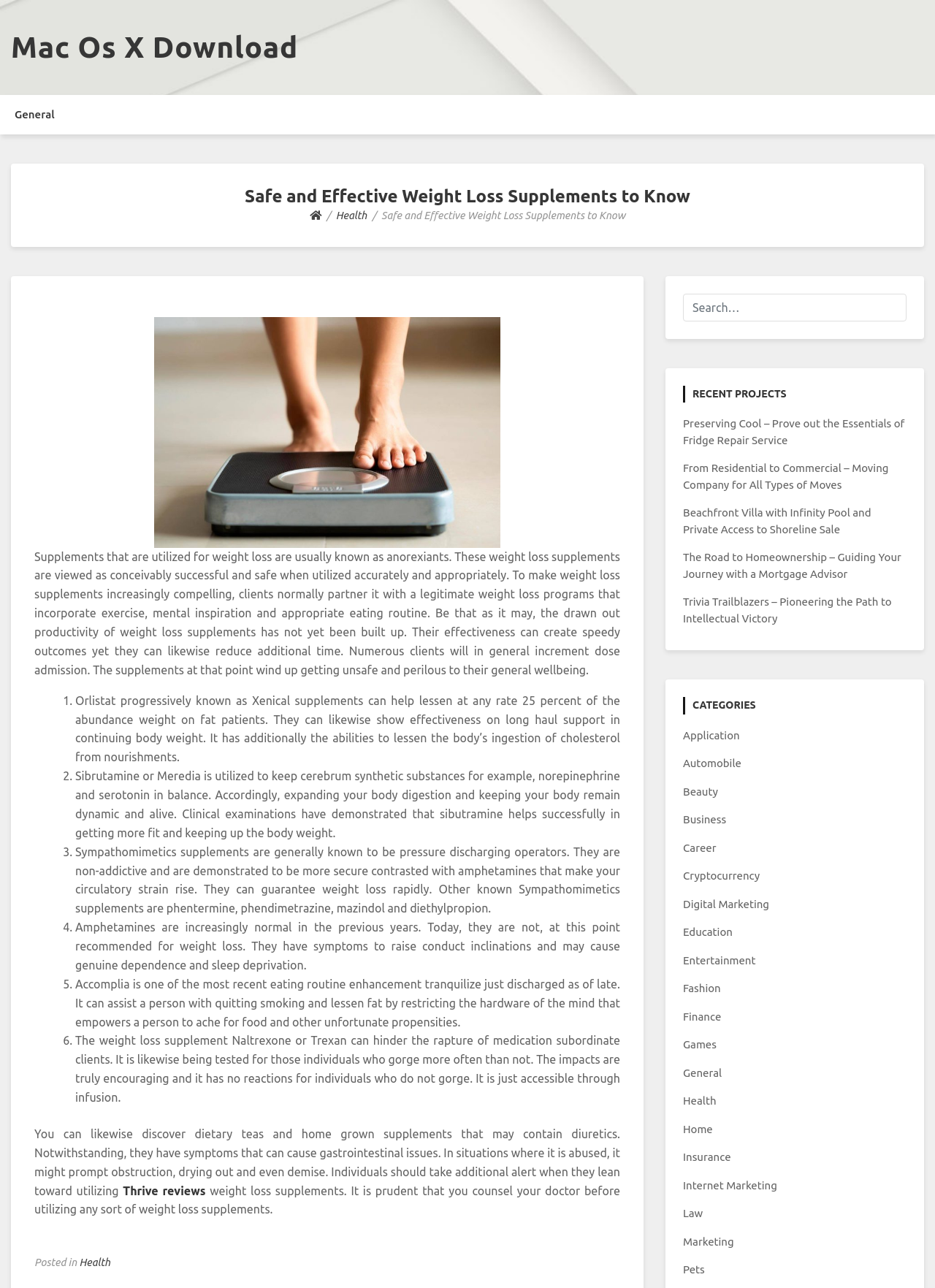Kindly determine the bounding box coordinates of the area that needs to be clicked to fulfill this instruction: "Search for something".

[0.73, 0.228, 0.97, 0.249]